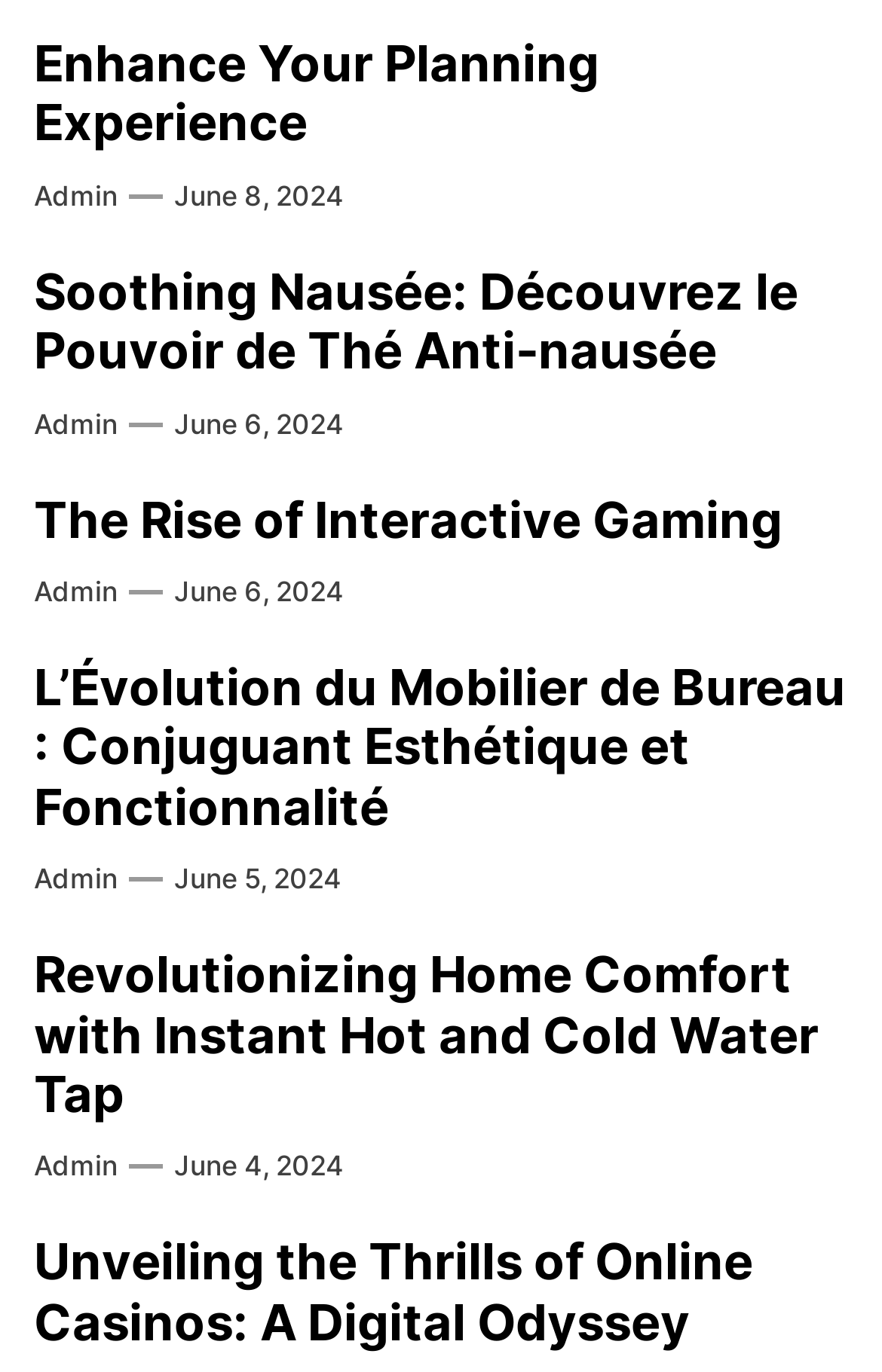Identify the bounding box coordinates of the element that should be clicked to fulfill this task: "View 'Soothing Nausée: Découvrez le Pouvoir de Thé Anti-nausée'". The coordinates should be provided as four float numbers between 0 and 1, i.e., [left, top, right, bottom].

[0.038, 0.191, 0.905, 0.277]